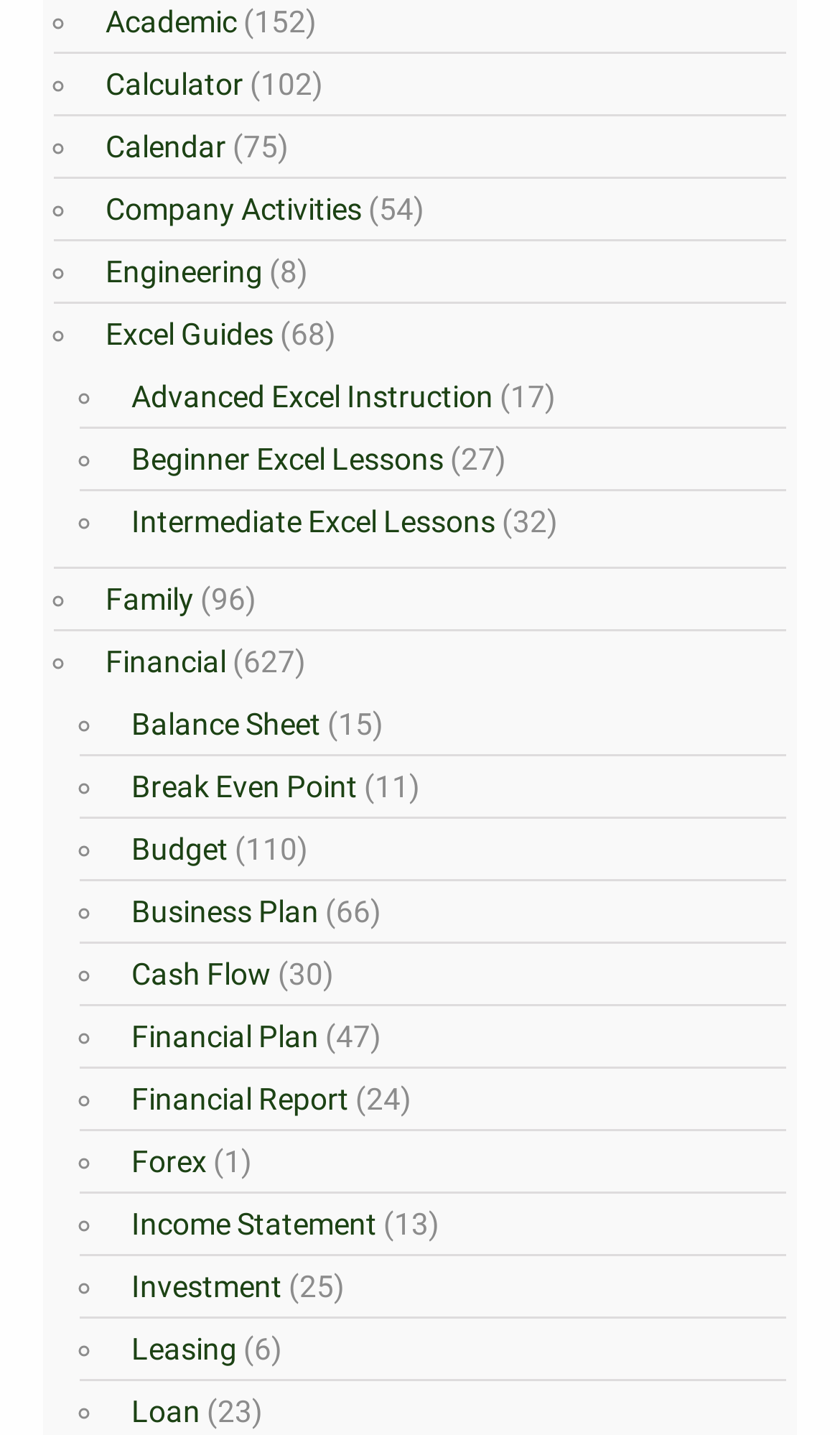Locate the bounding box coordinates of the area where you should click to accomplish the instruction: "Click on Academic".

[0.113, 0.003, 0.282, 0.027]